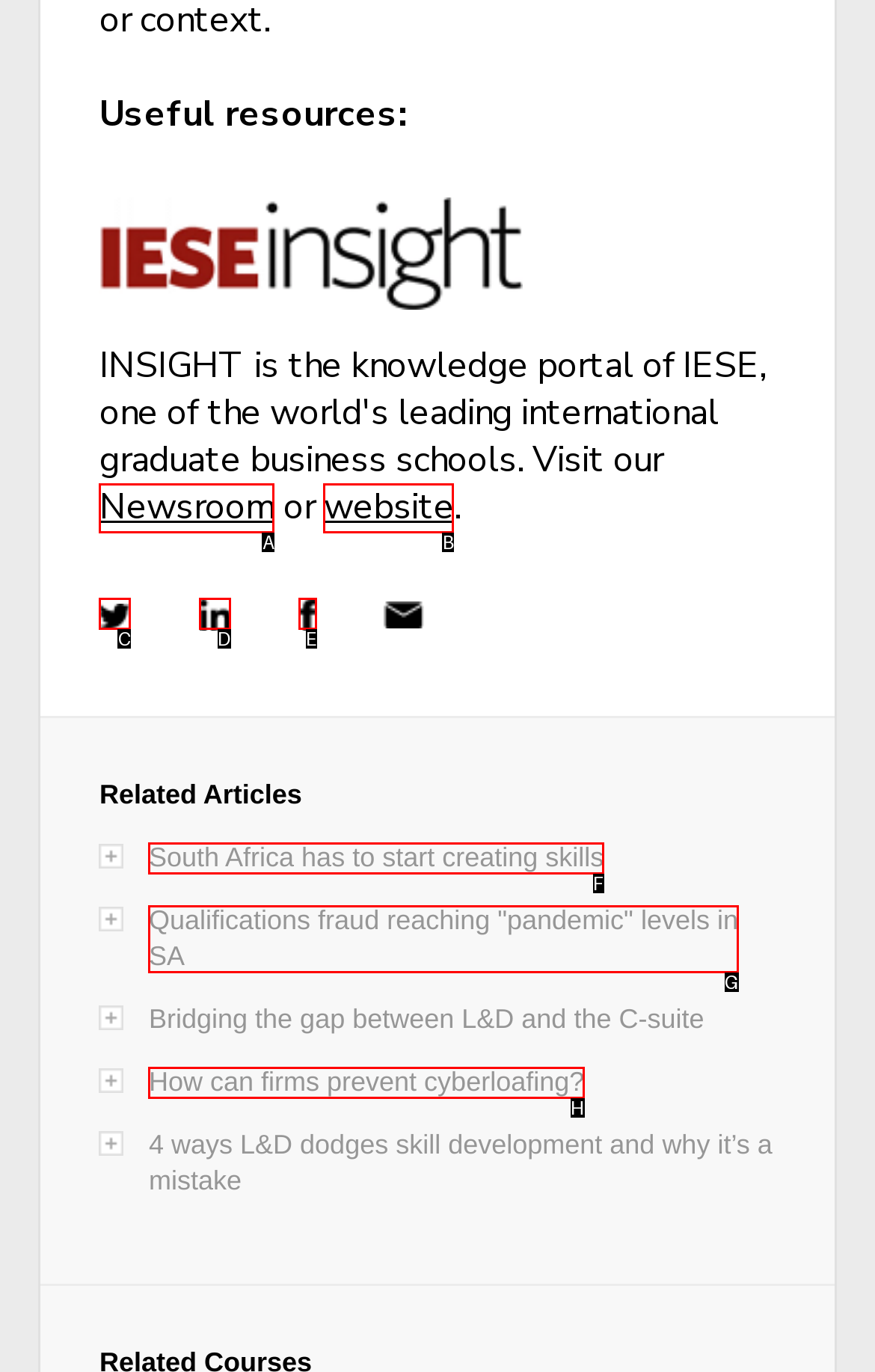Match the HTML element to the description: How can firms prevent cyberloafing?. Answer with the letter of the correct option from the provided choices.

H